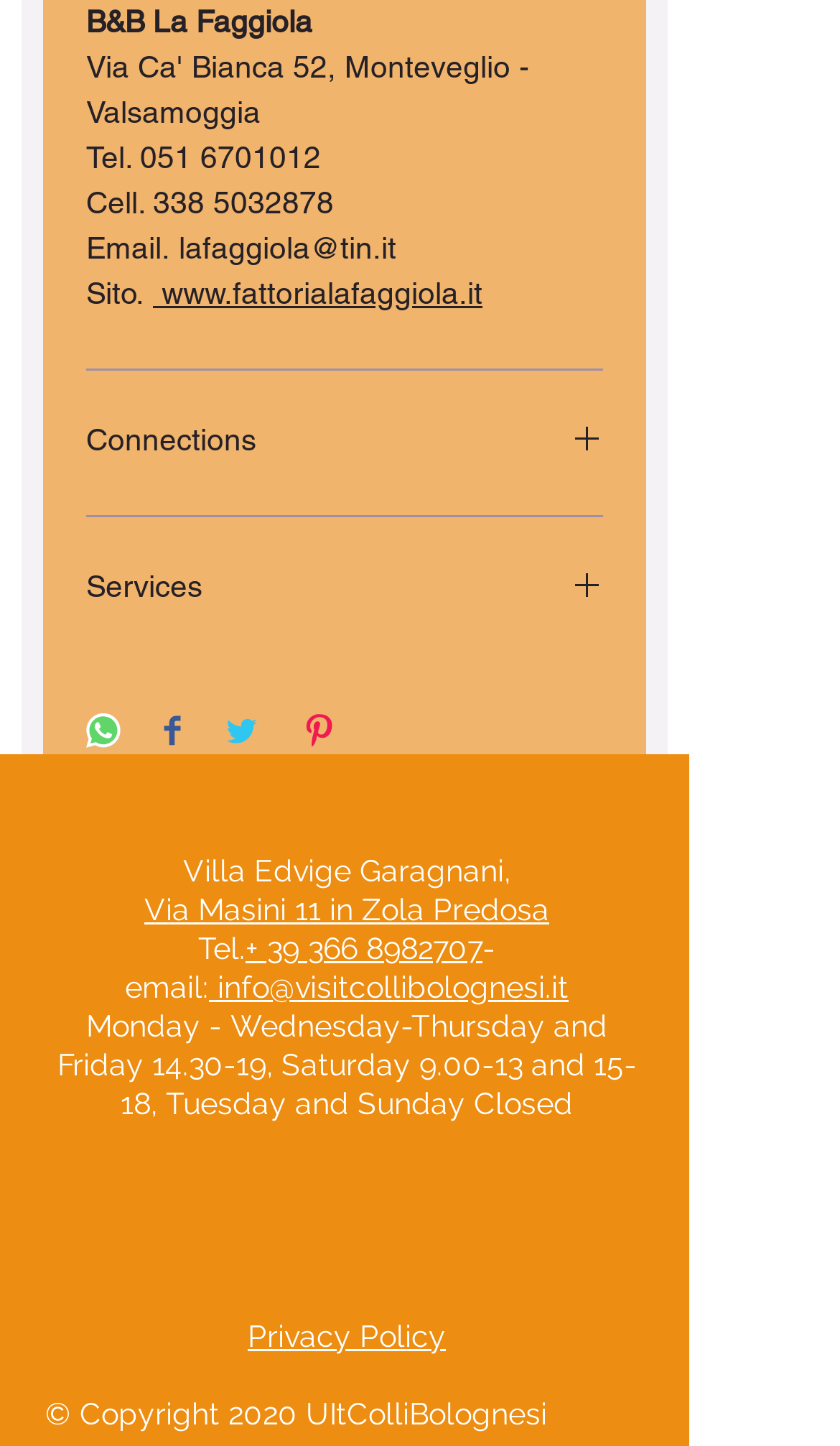Please provide a short answer using a single word or phrase for the question:
What are the operating hours of Villa Edvige Garagnani on Saturday?

9.00-13 and 15-18